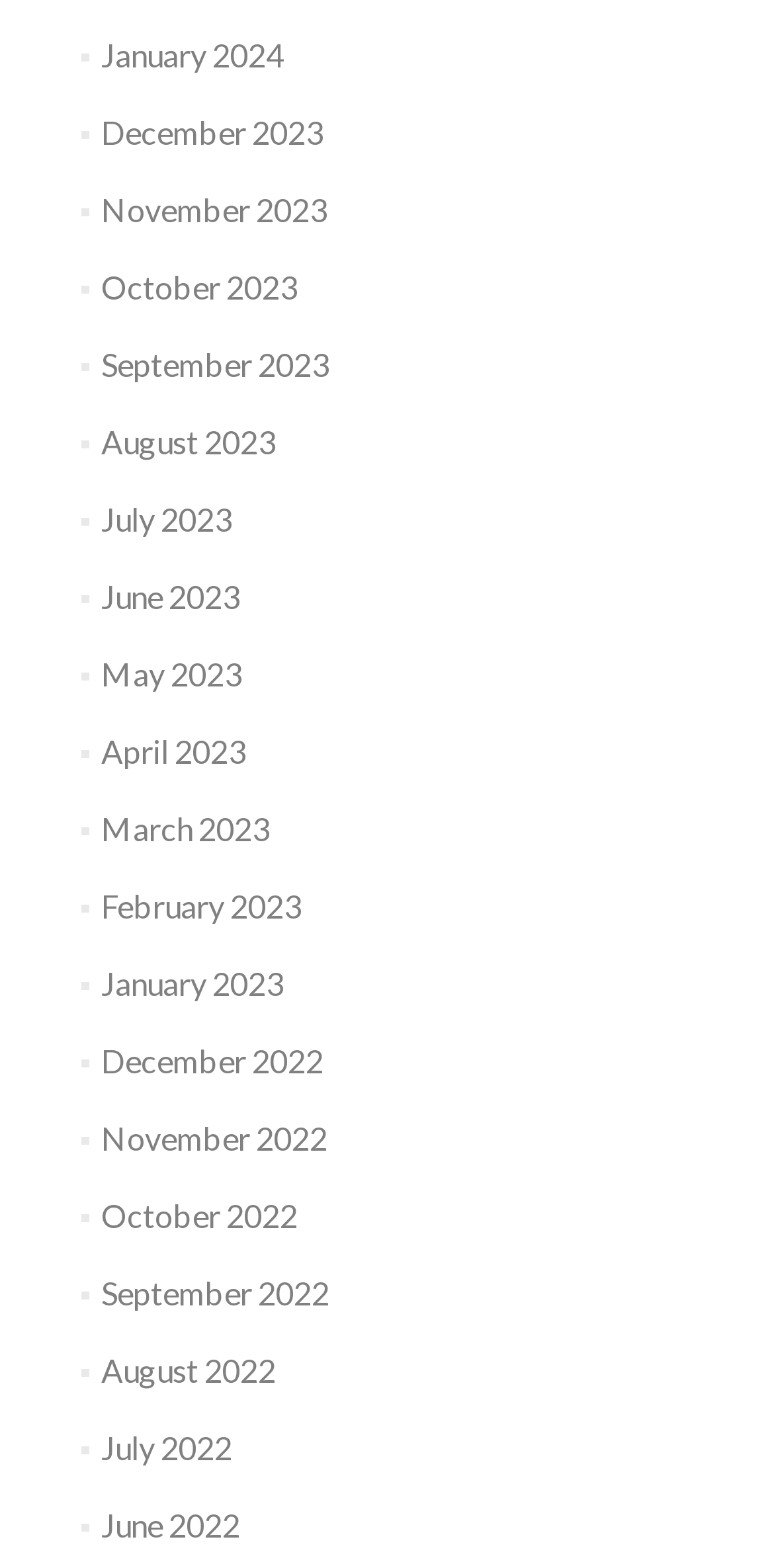Please answer the following question using a single word or phrase: 
What is the most recent month listed?

January 2024